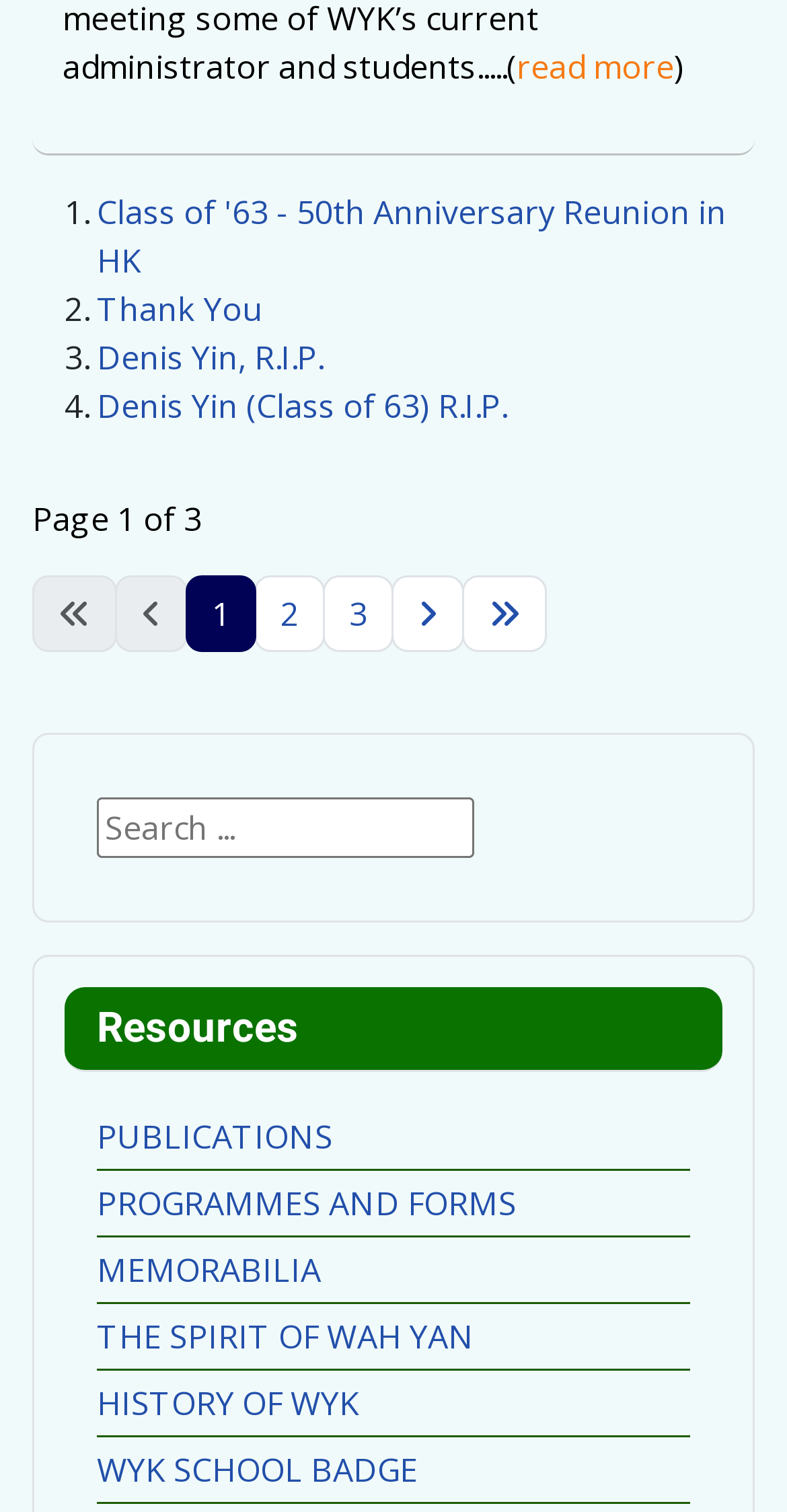Respond with a single word or phrase to the following question: What is the last link on the page?

Go to end page